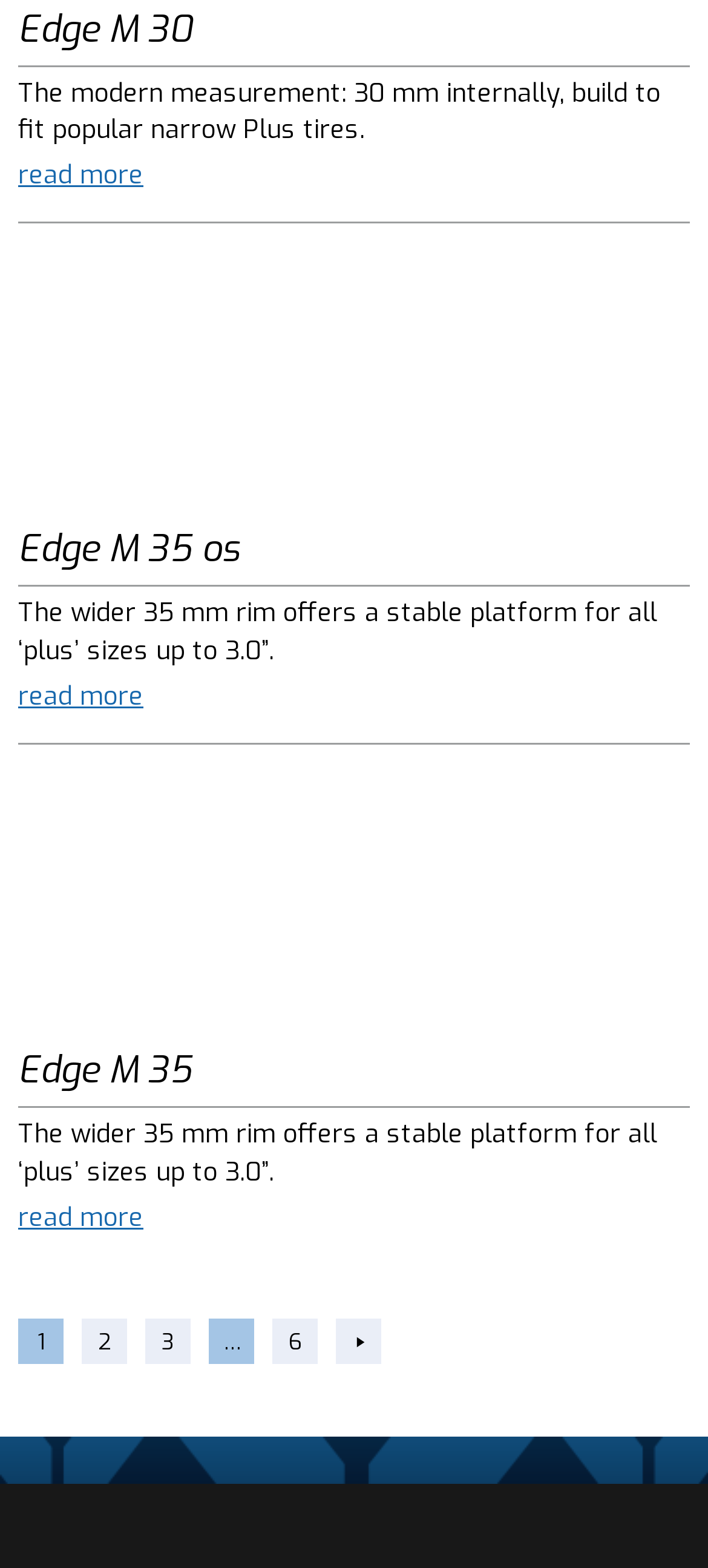What is the purpose of the 35 mm rim?
Using the screenshot, give a one-word or short phrase answer.

stable platform for plus sizes